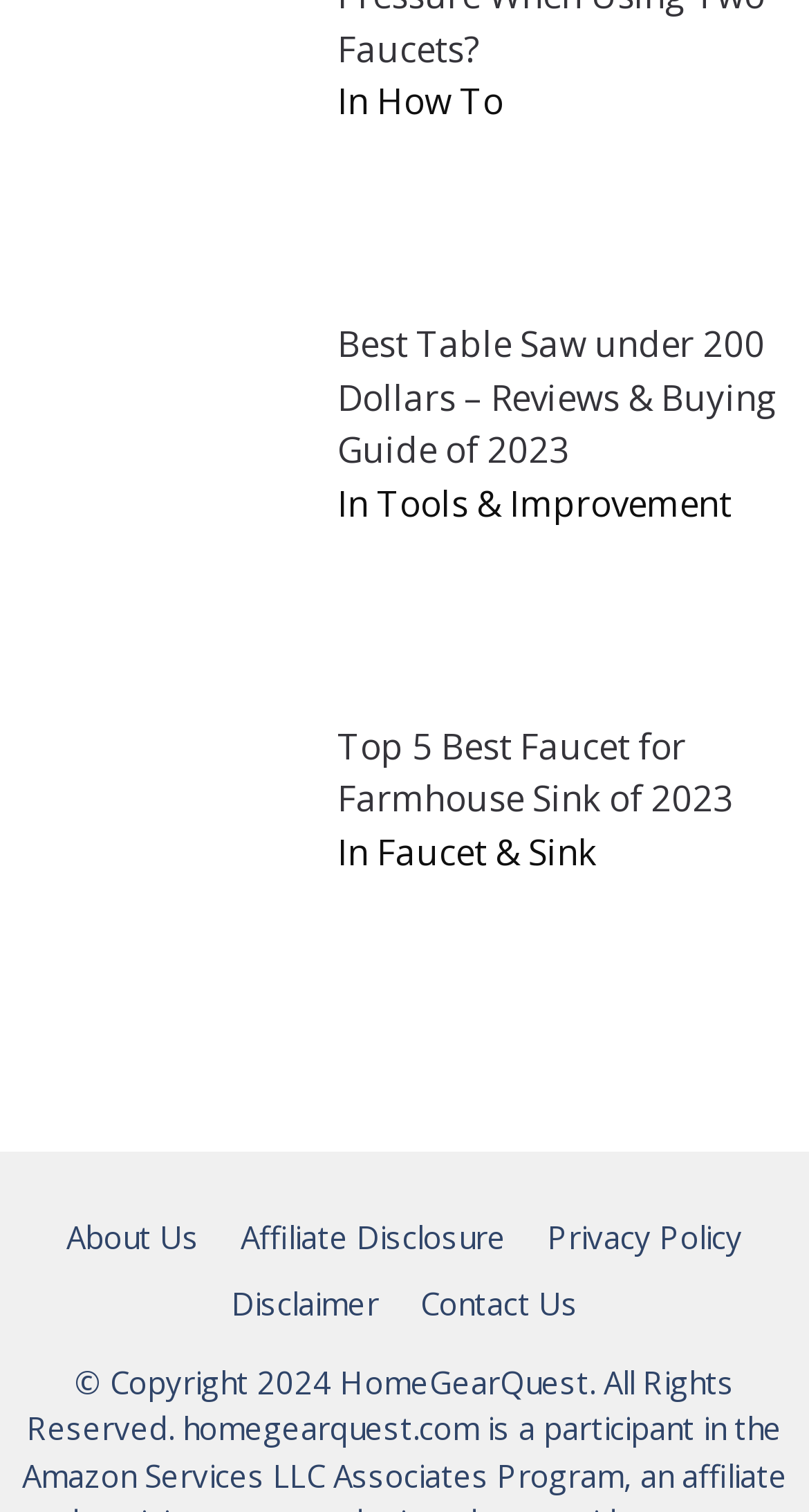What is the topic of the first link?
Answer with a single word or short phrase according to what you see in the image.

Table Saw